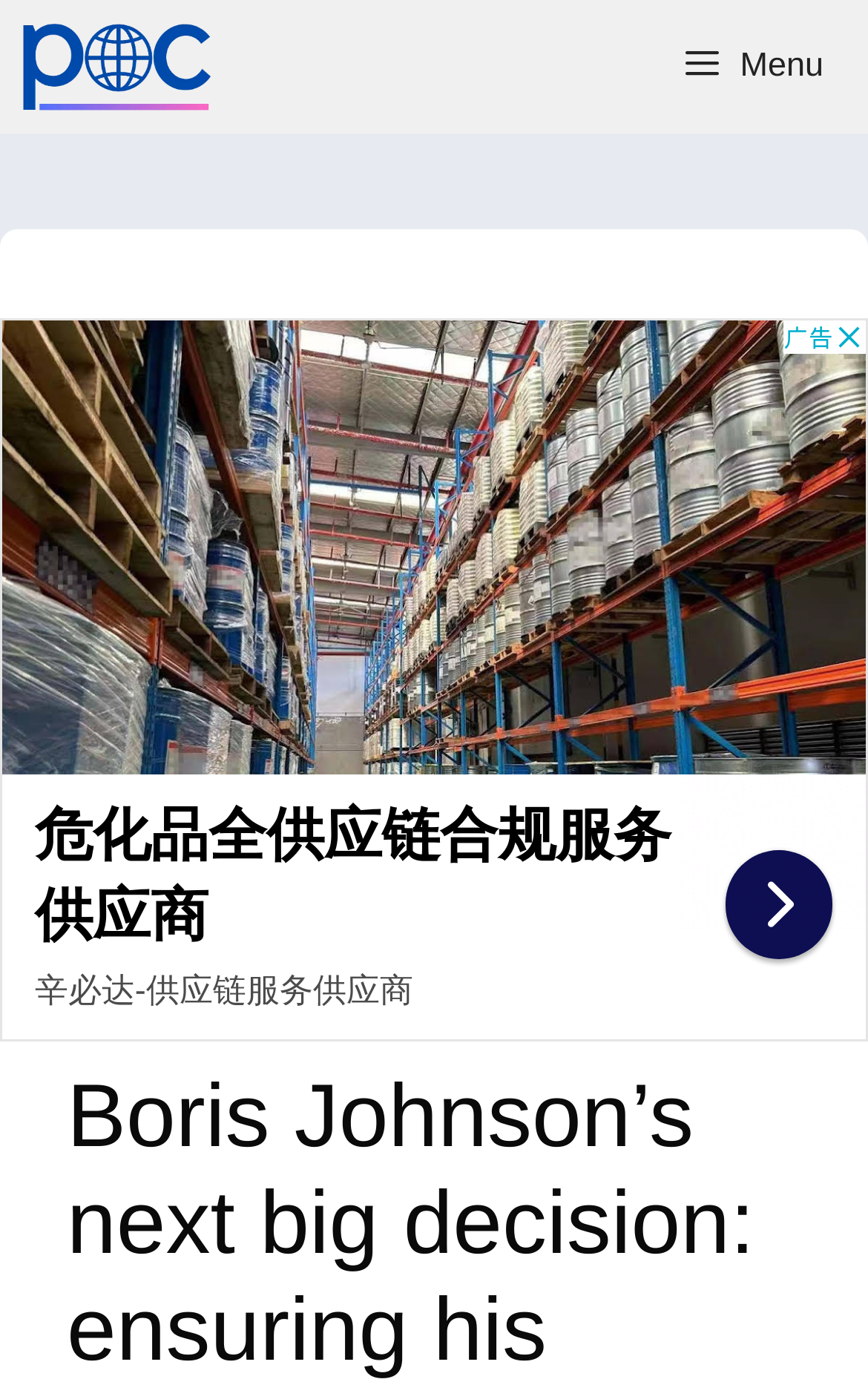Bounding box coordinates are specified in the format (top-left x, top-left y, bottom-right x, bottom-right y). All values are floating point numbers bounded between 0 and 1. Please provide the bounding box coordinate of the region this sentence describes: title="Michael Broad"

[0.026, 0.0, 0.268, 0.097]